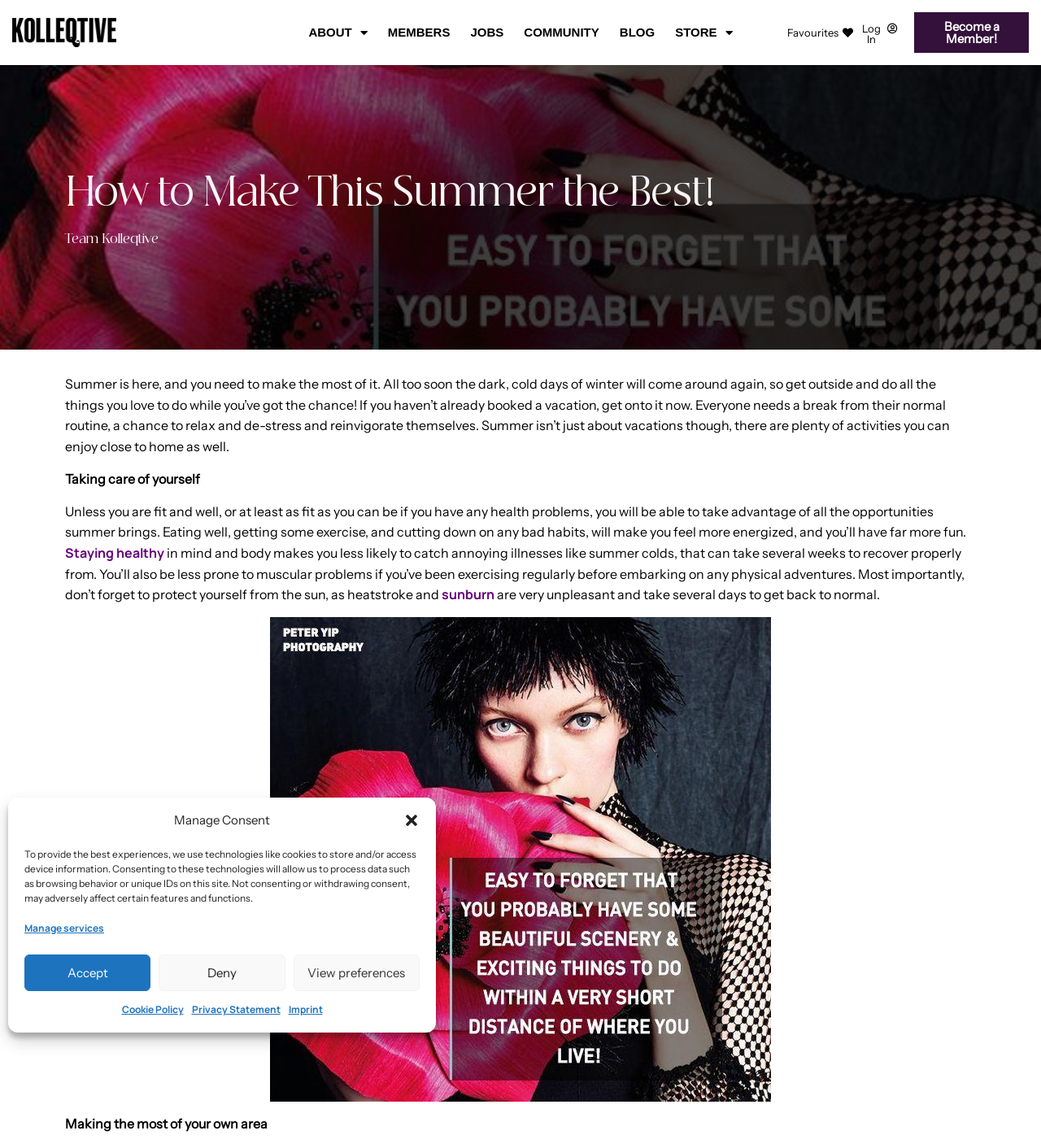Kindly determine the bounding box coordinates for the clickable area to achieve the given instruction: "Explore VIP apartment details".

None